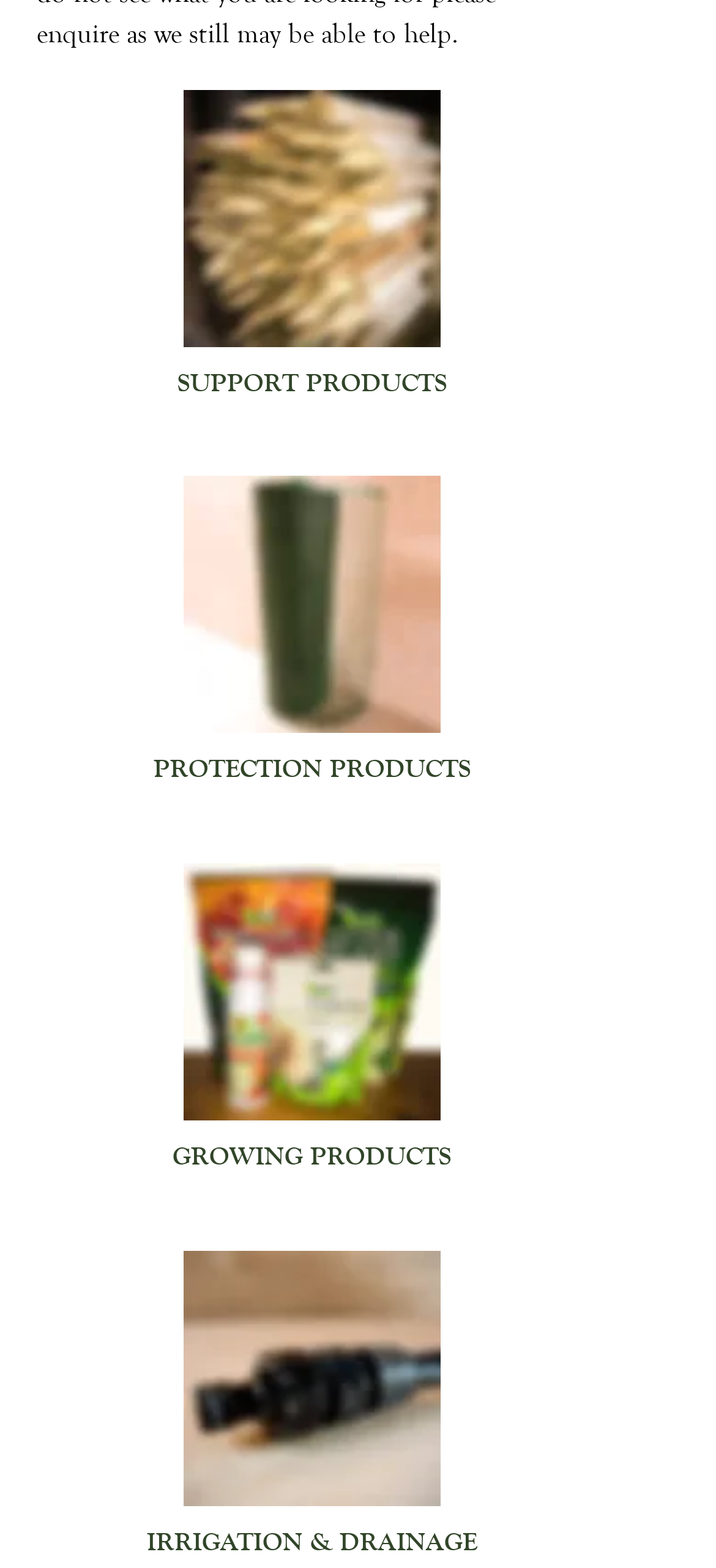Specify the bounding box coordinates (top-left x, top-left y, bottom-right x, bottom-right y) of the UI element in the screenshot that matches this description: IRRIGATION & DRAINAGE

[0.205, 0.973, 0.667, 0.992]